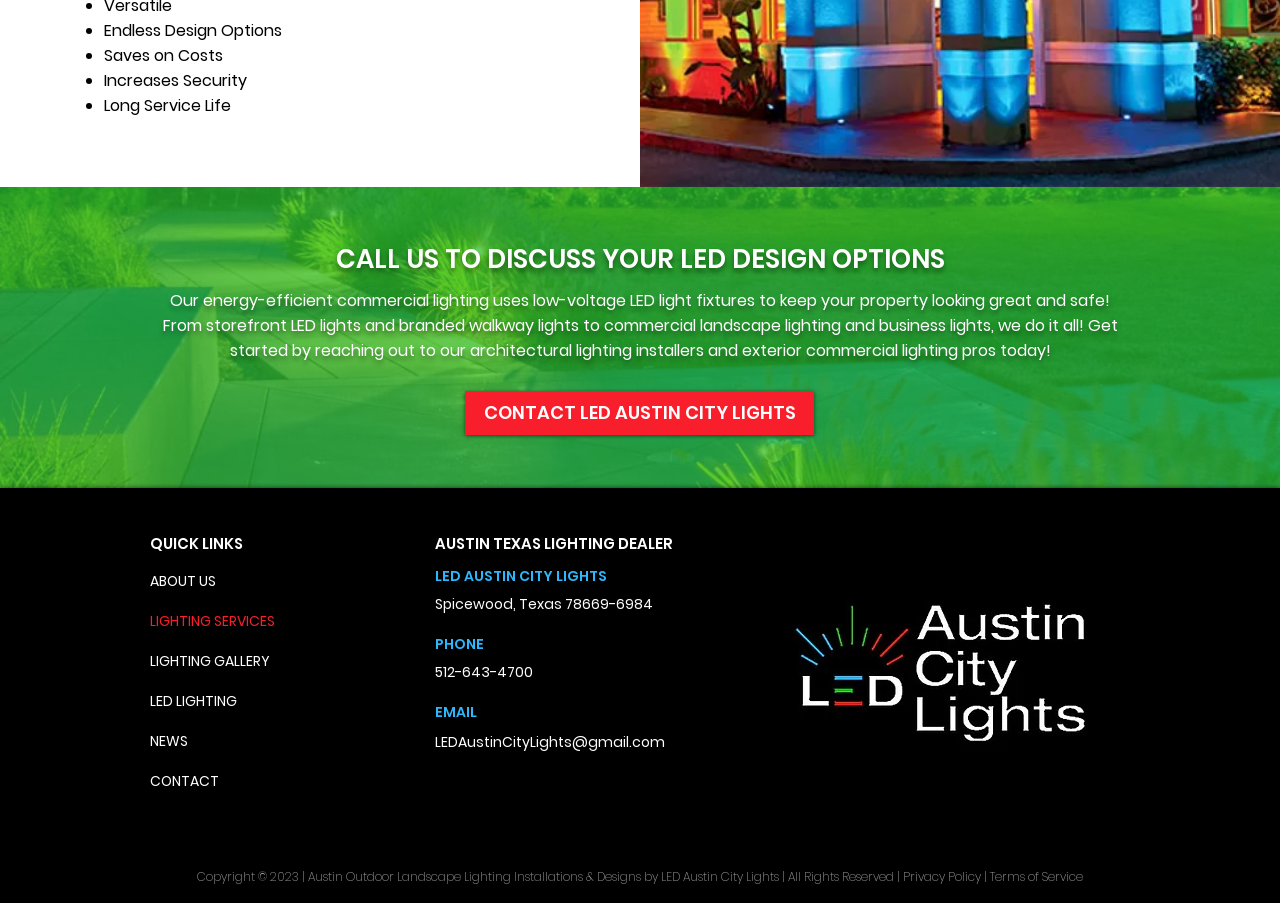Using the format (top-left x, top-left y, bottom-right x, bottom-right y), and given the element description, identify the bounding box coordinates within the screenshot: CONTACT LED AUSTIN CITY LIGHTS

[0.363, 0.433, 0.636, 0.482]